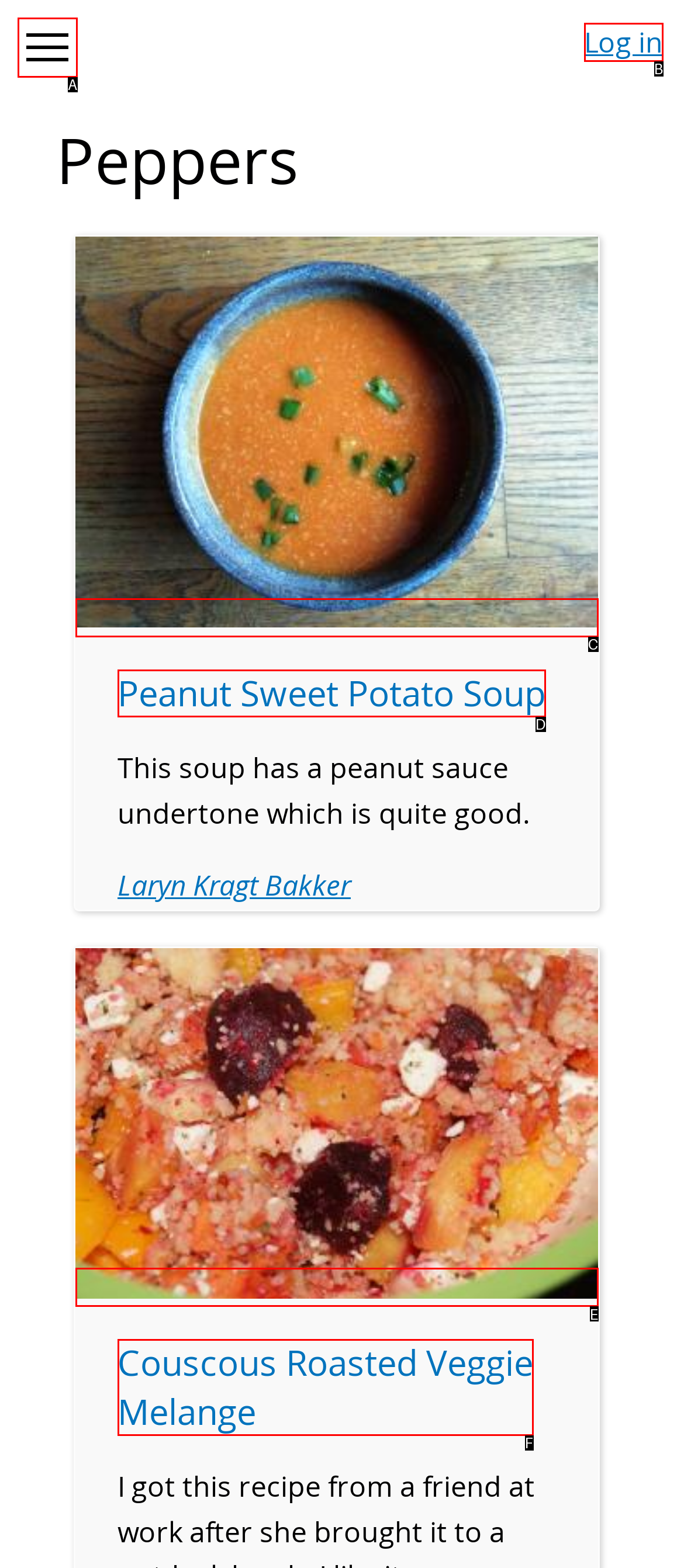Identify the letter corresponding to the UI element that matches this description: alt="Couscous Roasted Veggie Melange"
Answer using only the letter from the provided options.

E